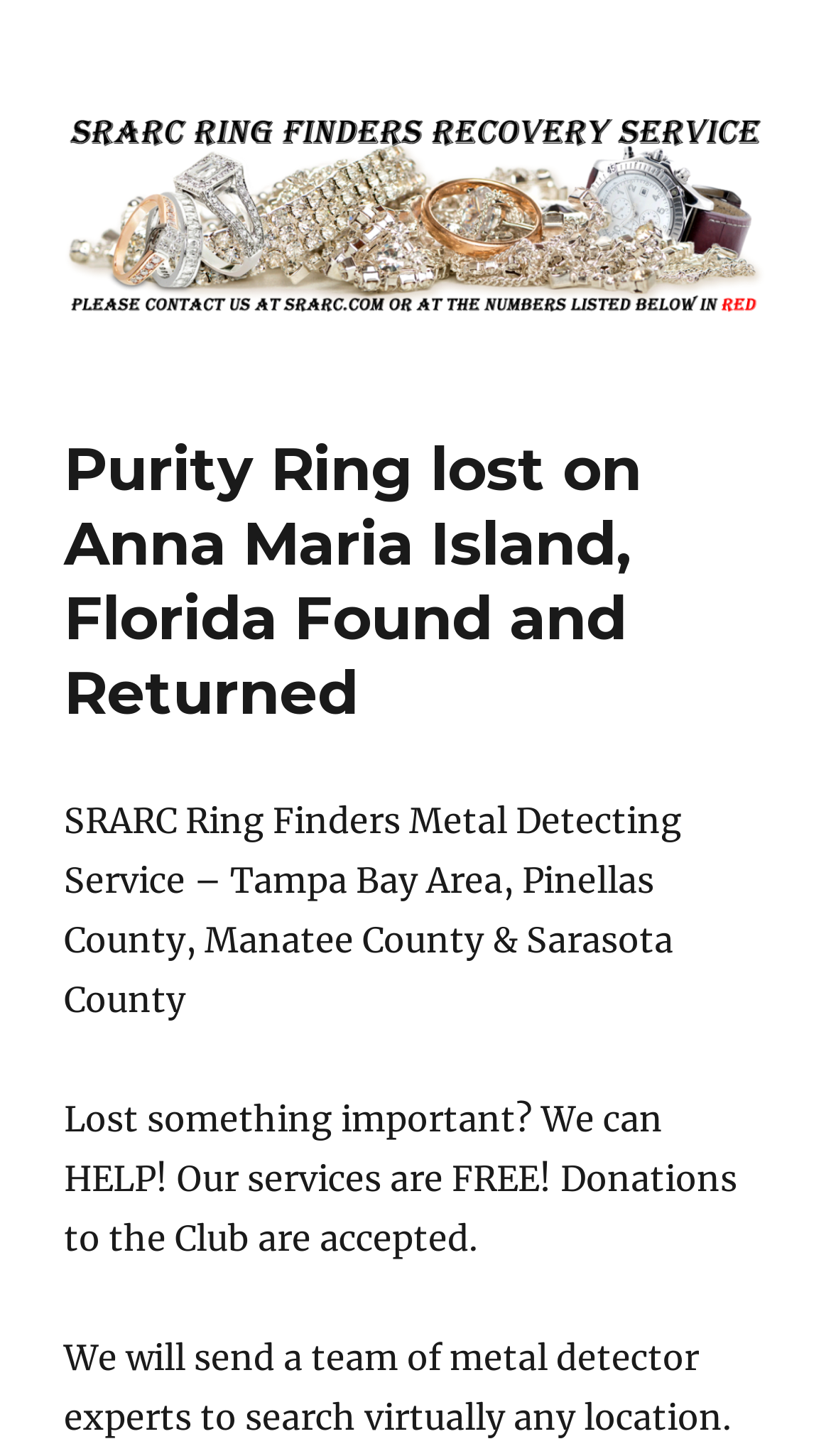Identify the bounding box coordinates for the UI element described as: "SRARC Ring Finder Recovery Service". The coordinates should be provided as four floats between 0 and 1: [left, top, right, bottom].

[0.077, 0.061, 0.979, 0.143]